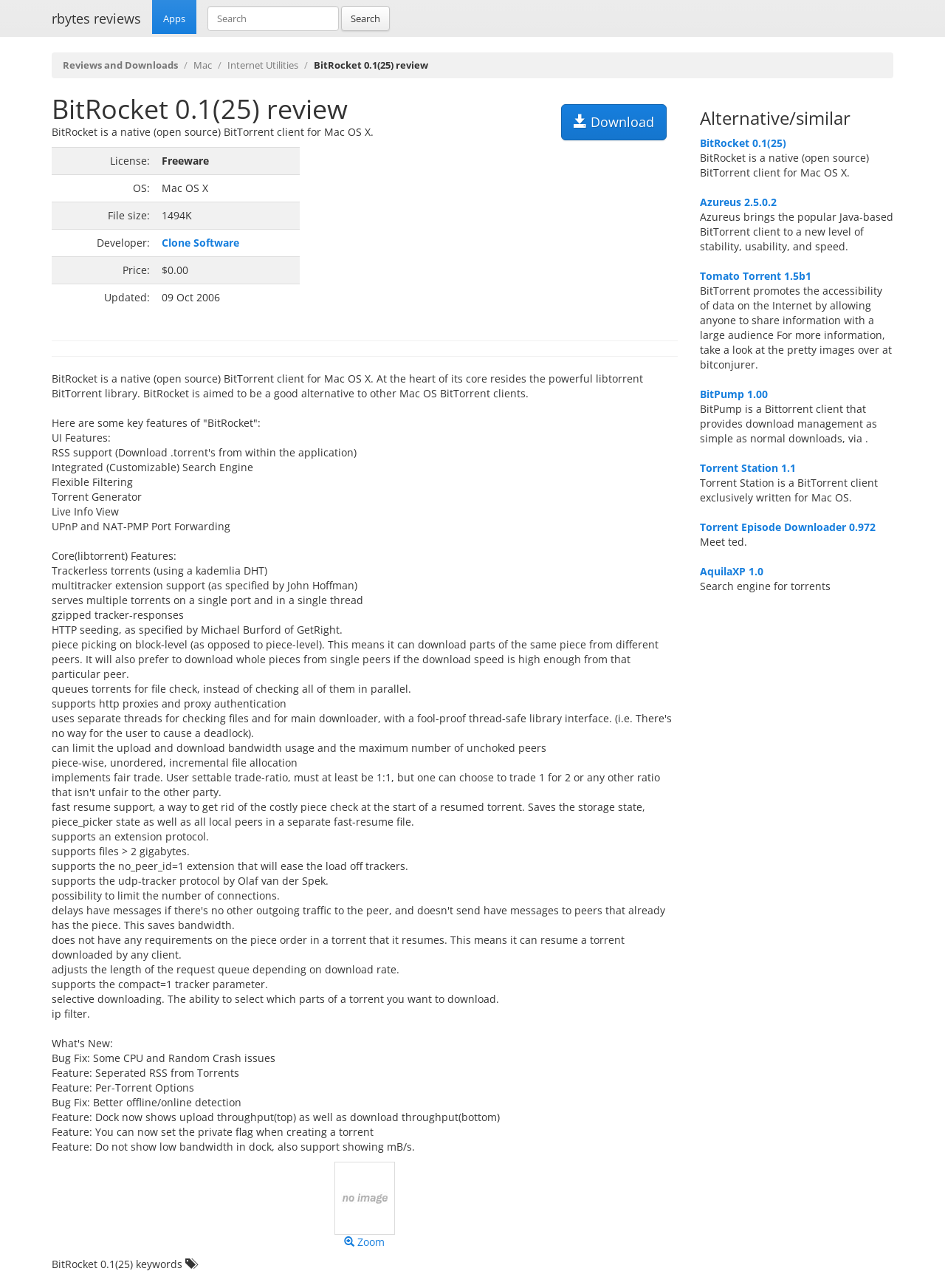What is the name of the BitTorrent client?
Kindly offer a detailed explanation using the data available in the image.

The name of the BitTorrent client is BitRocket, which is mentioned in the heading 'BitRocket 0.1(25) review' and also in the description 'BitRocket is a native (open source) BitTorrent client for Mac OS X.'